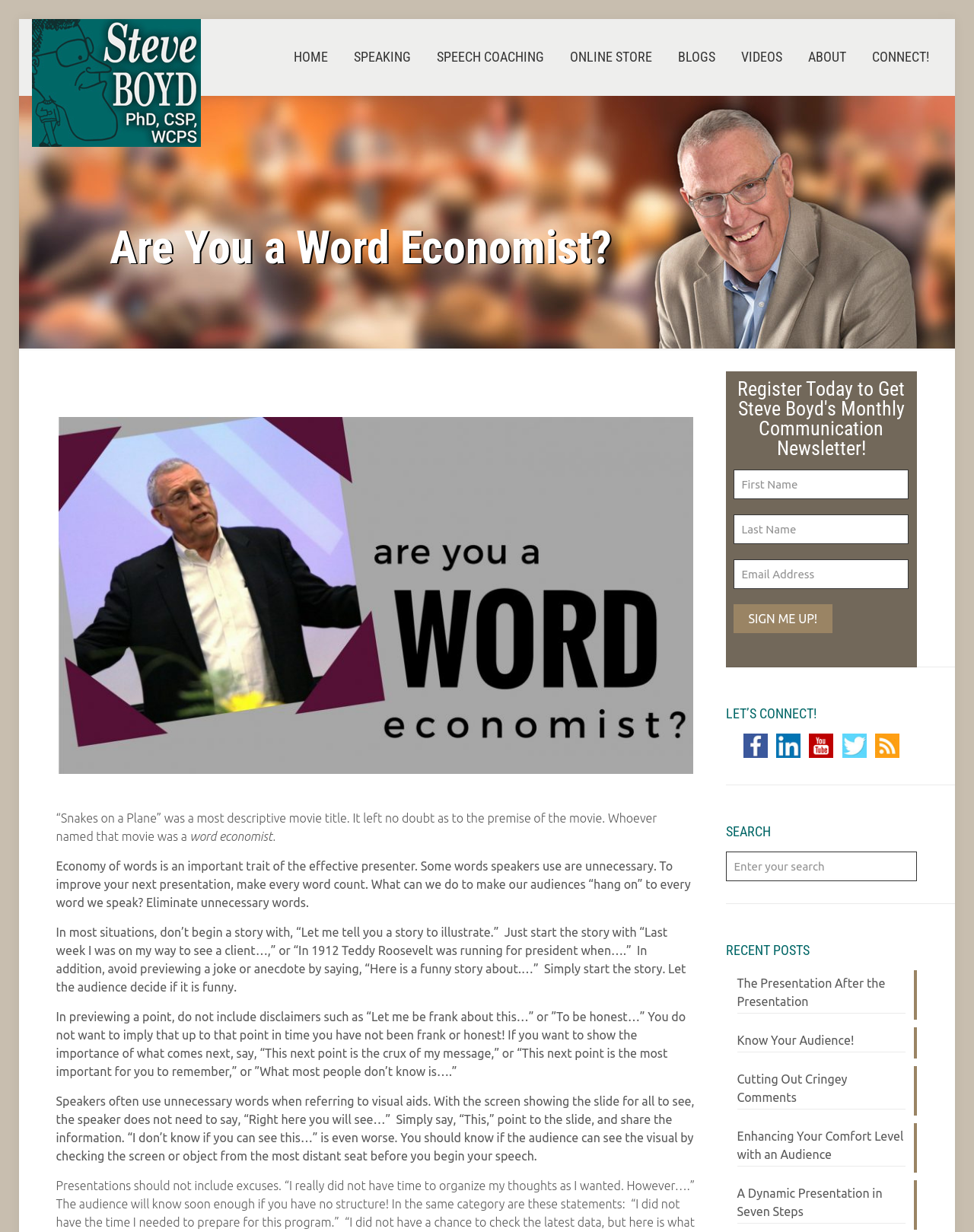Can you identify and provide the main heading of the webpage?

Are You a Word Economist?